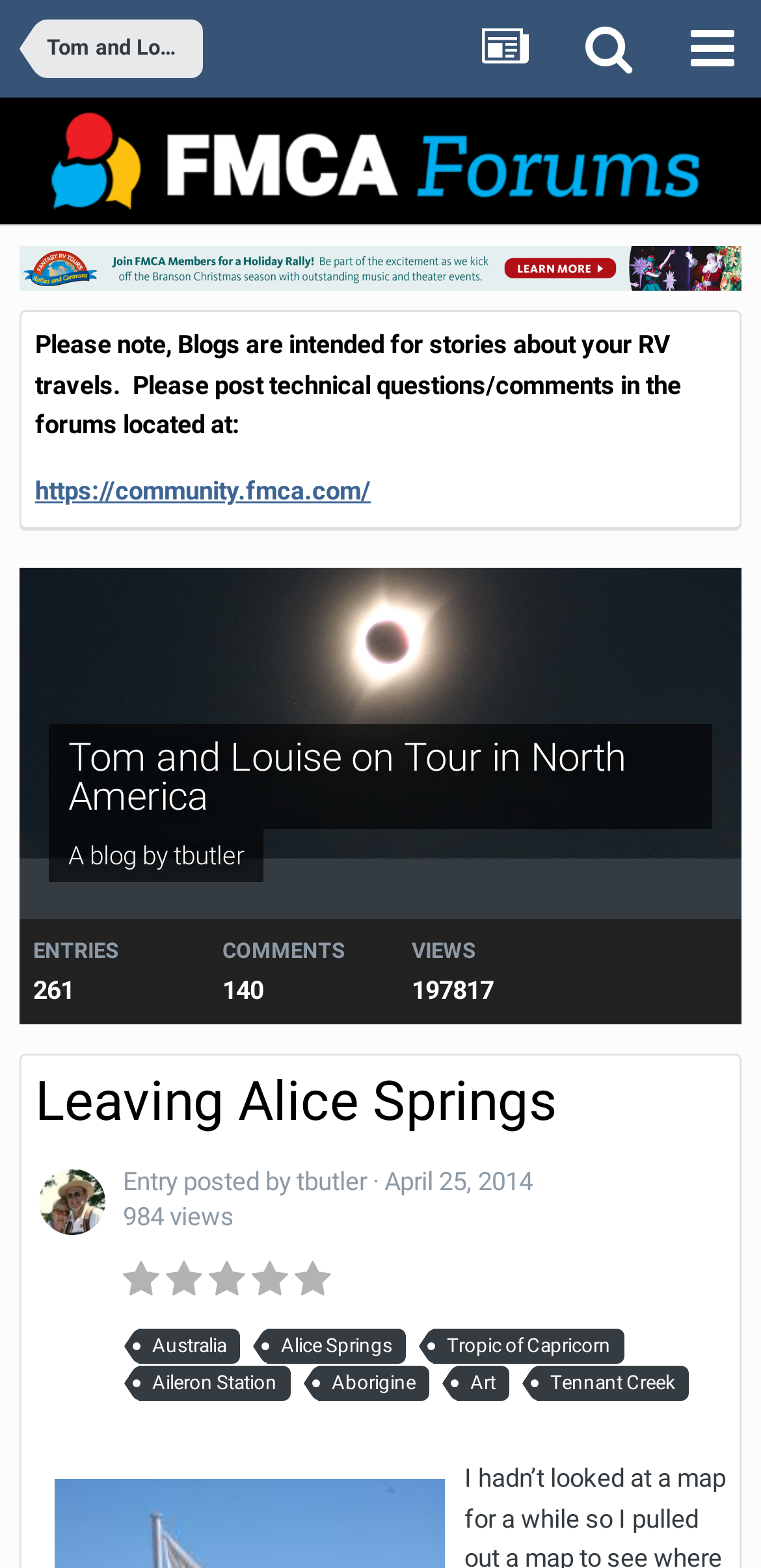Provide a comprehensive caption for the webpage.

This webpage appears to be a blog post titled "Leaving Alice Springs" within the "Tom and Louise on Tour in North America" blog on the FMCA RV Forums website. 

At the top of the page, there are several links, including the blog title, a few icons, and a link to the FMCA RV Forums website, which also has an associated image. 

Below these links, there is a notice stating that blogs are intended for stories about RV travels and that technical questions or comments should be posted in the forums. This notice includes a link to the forums website.

The main content of the blog post is headed by a title, "Leaving Alice Springs", which is followed by the author's name, "tbutler", and some statistics about the post, including the number of entries, comments, views, and a timestamp. 

The blog post itself appears to be a travel journal entry, with the author describing their journey. There are several links to relevant locations and topics, including Australia, Alice Springs, Tropic of Capricorn, Aileron Station, Aborigine, Art, and Tennant Creek.